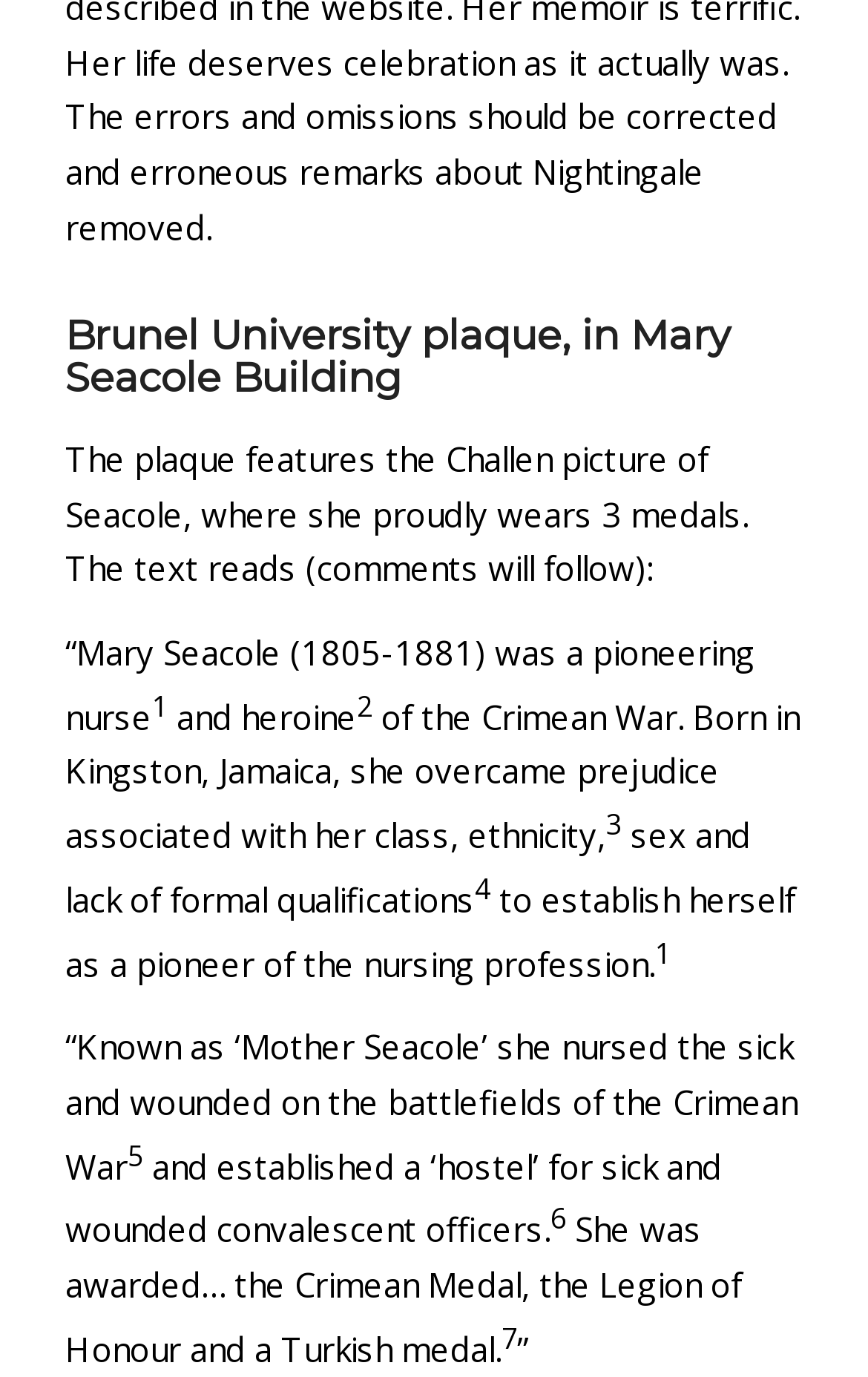Please identify the bounding box coordinates of the clickable area that will fulfill the following instruction: "Click the link to footnote 4". The coordinates should be in the format of four float numbers between 0 and 1, i.e., [left, top, right, bottom].

[0.547, 0.632, 0.565, 0.659]